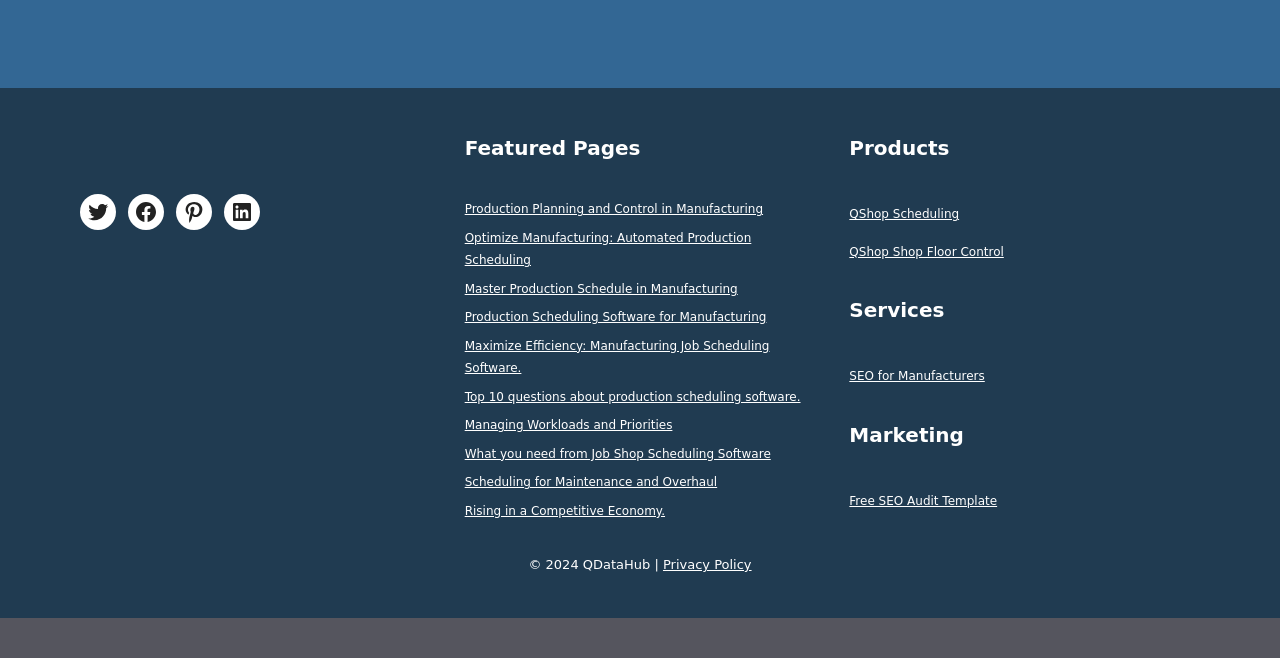Kindly determine the bounding box coordinates of the area that needs to be clicked to fulfill this instruction: "View Twitter page".

[0.062, 0.295, 0.091, 0.349]